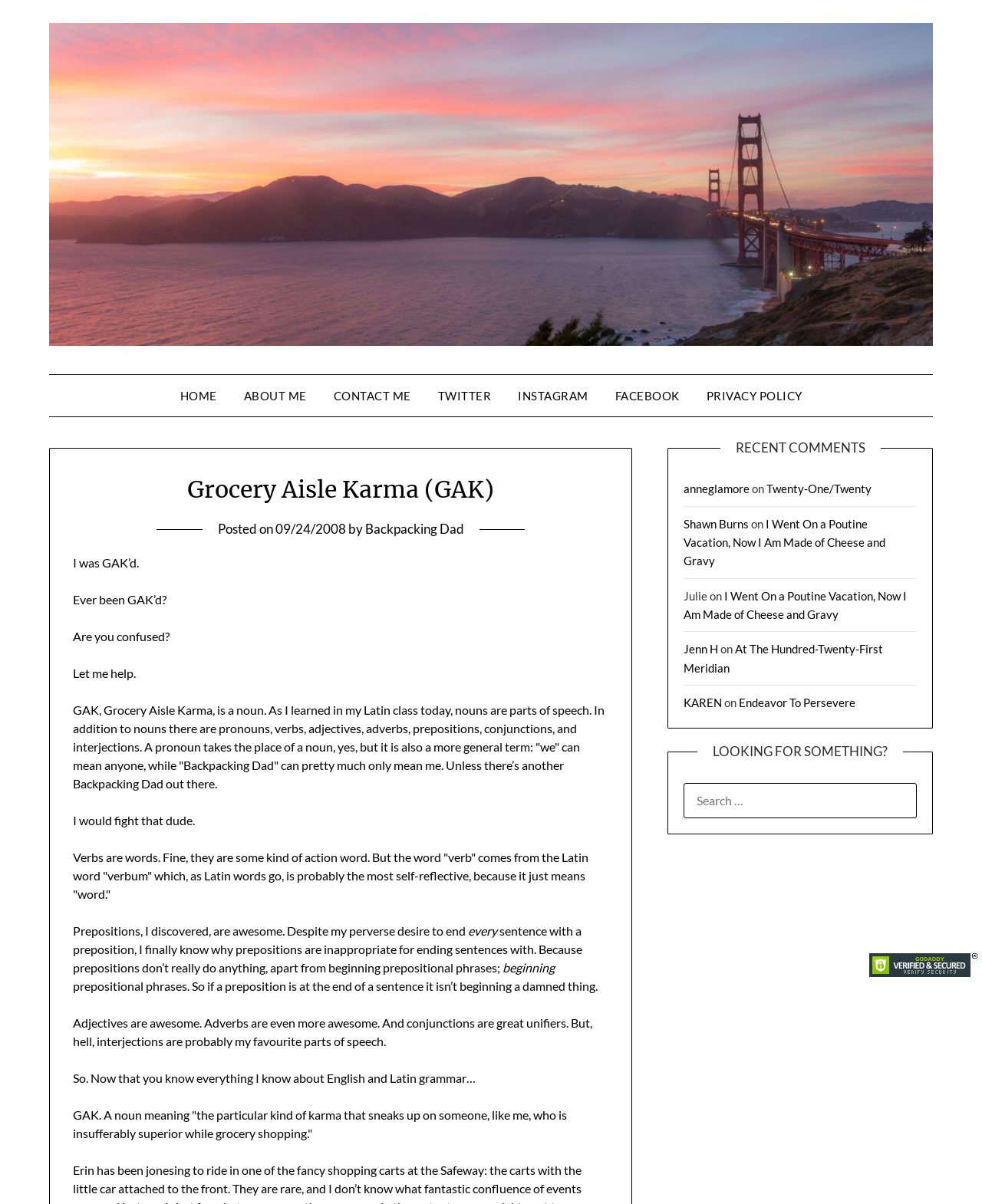Please determine the main heading text of this webpage.

Grocery Aisle Karma (GAK)